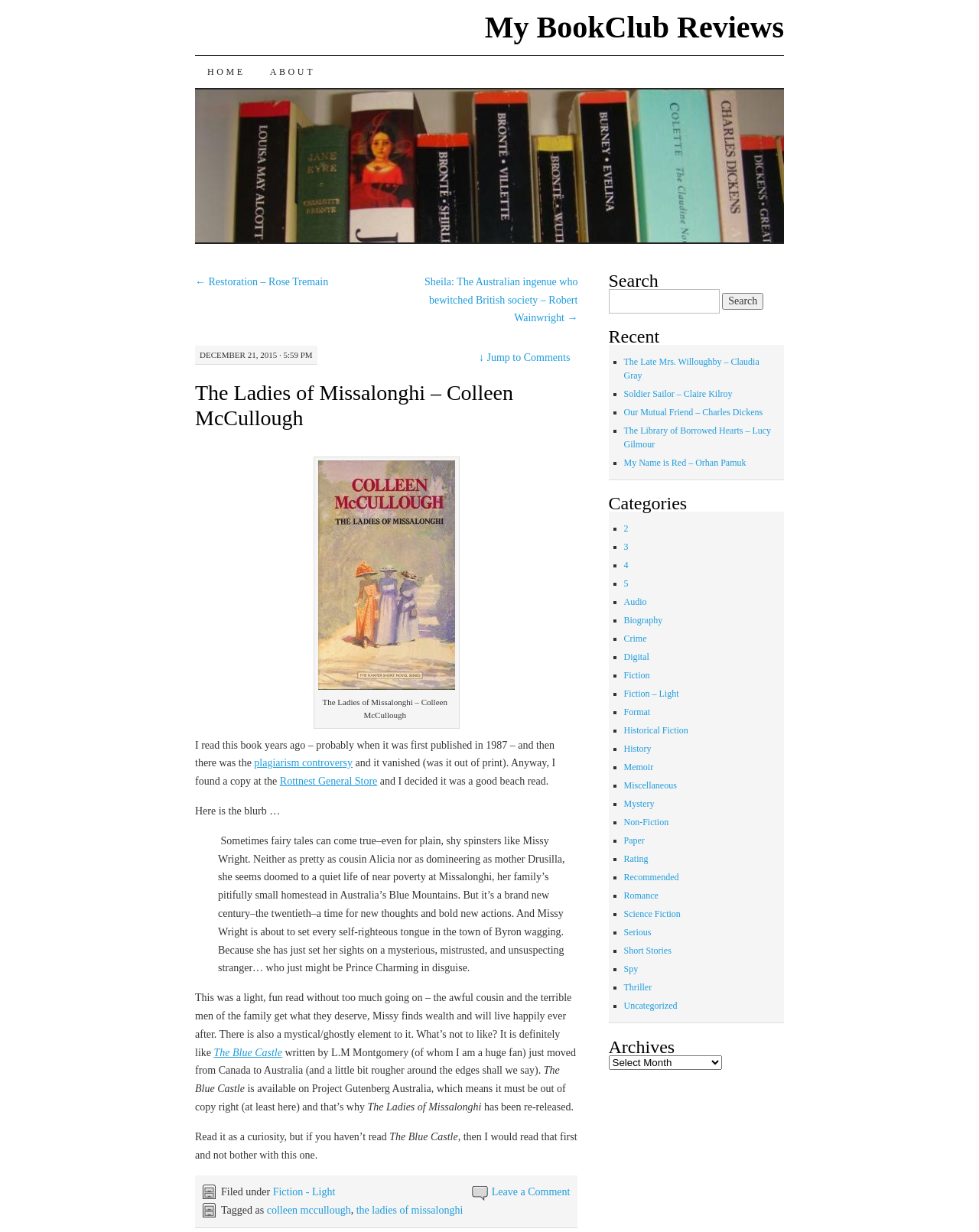What is the genre of the book?
Give a single word or phrase answer based on the content of the image.

Fiction - Light